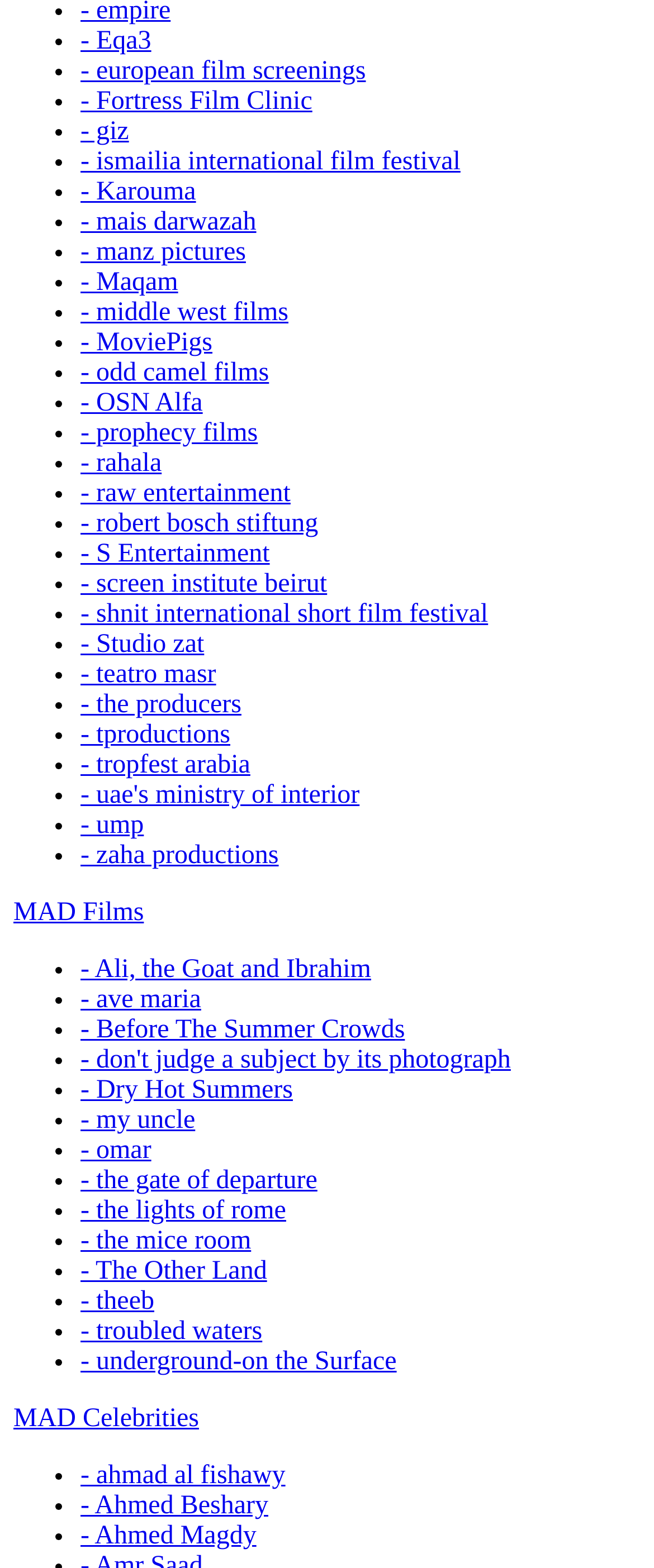From the element description - uae's ministry of interior, predict the bounding box coordinates of the UI element. The coordinates must be specified in the format (top-left x, top-left y, bottom-right x, bottom-right y) and should be within the 0 to 1 range.

[0.123, 0.498, 0.55, 0.516]